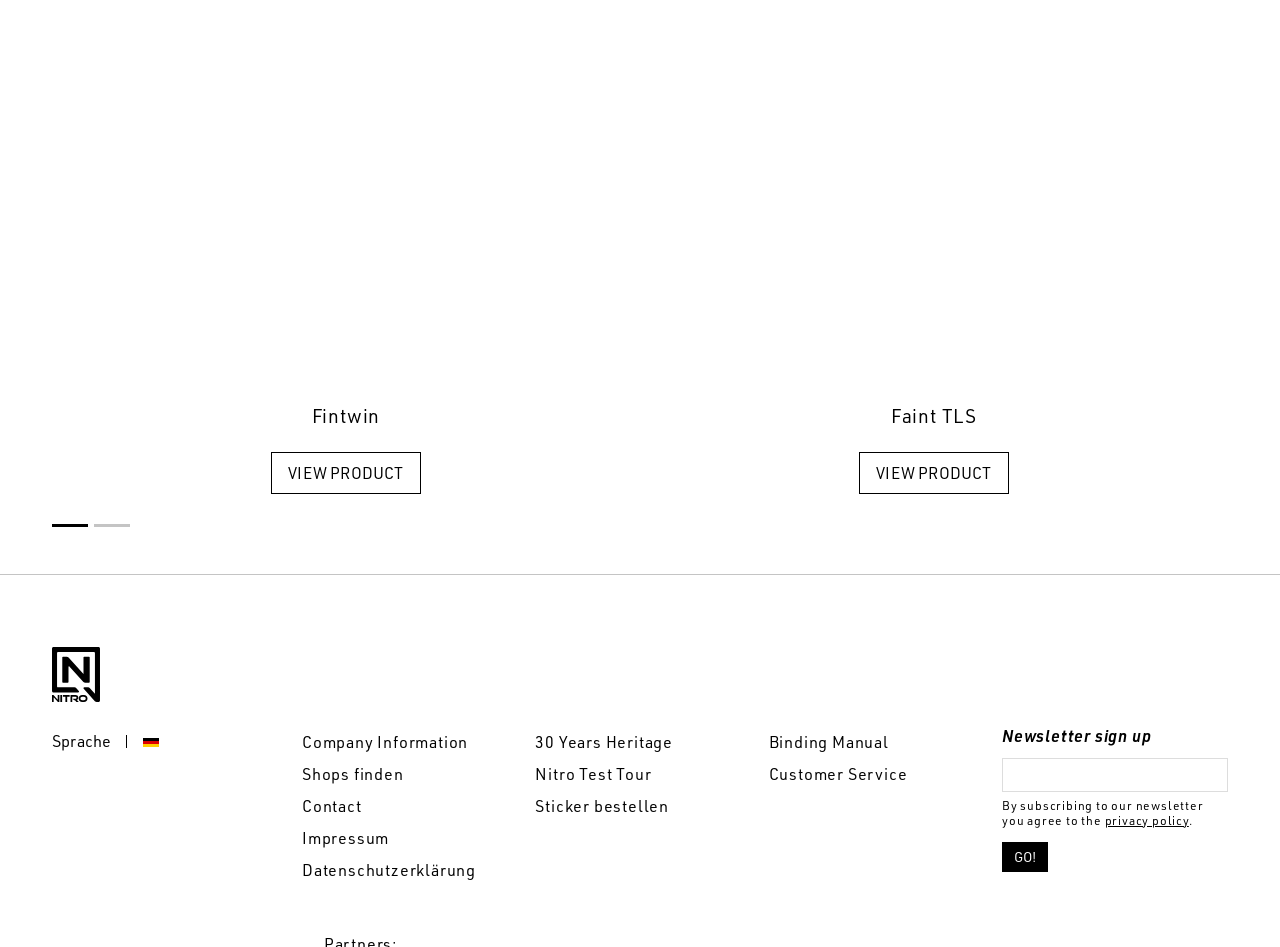Please identify the bounding box coordinates of the clickable element to fulfill the following instruction: "Click on Fintwin". The coordinates should be four float numbers between 0 and 1, i.e., [left, top, right, bottom].

[0.244, 0.425, 0.297, 0.452]